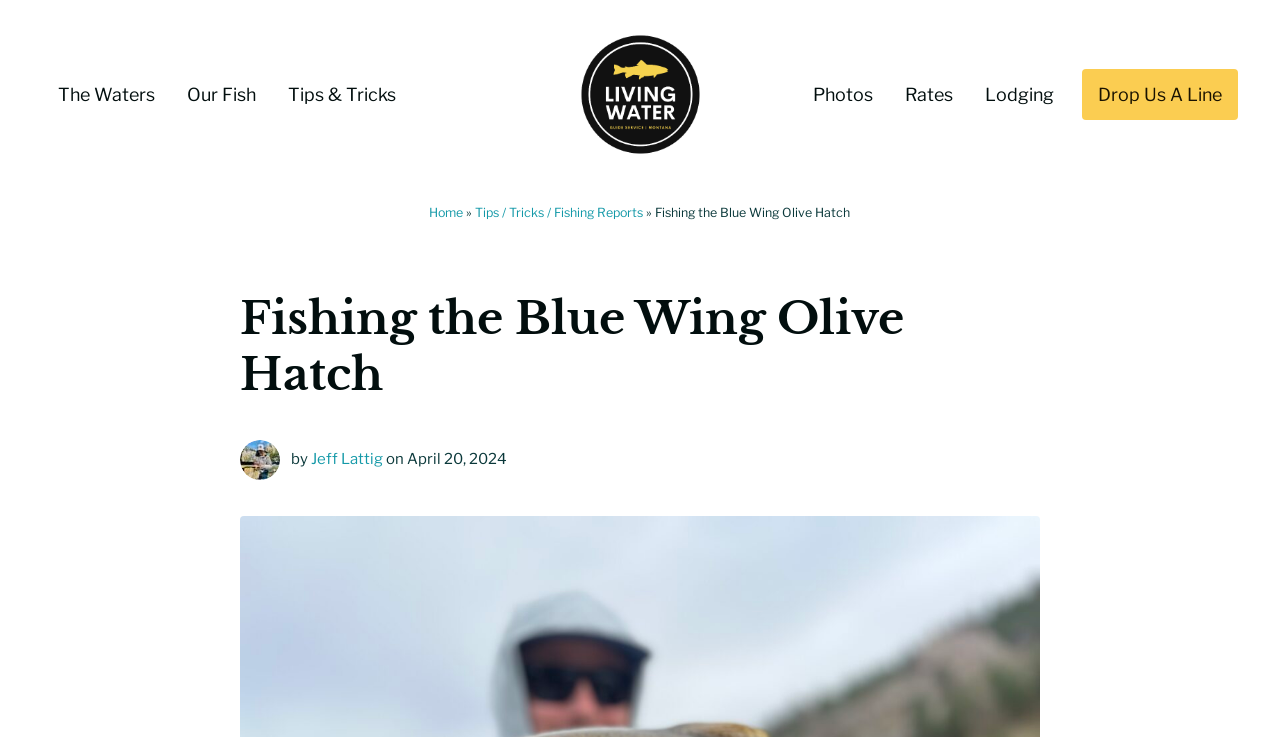Who is the author of the article?
Please answer the question with a detailed response using the information from the screenshot.

I found the answer by looking at the section below the main heading, where the author's name and photo are displayed. The text 'by Jeff Lattig' clearly indicates the author's name.